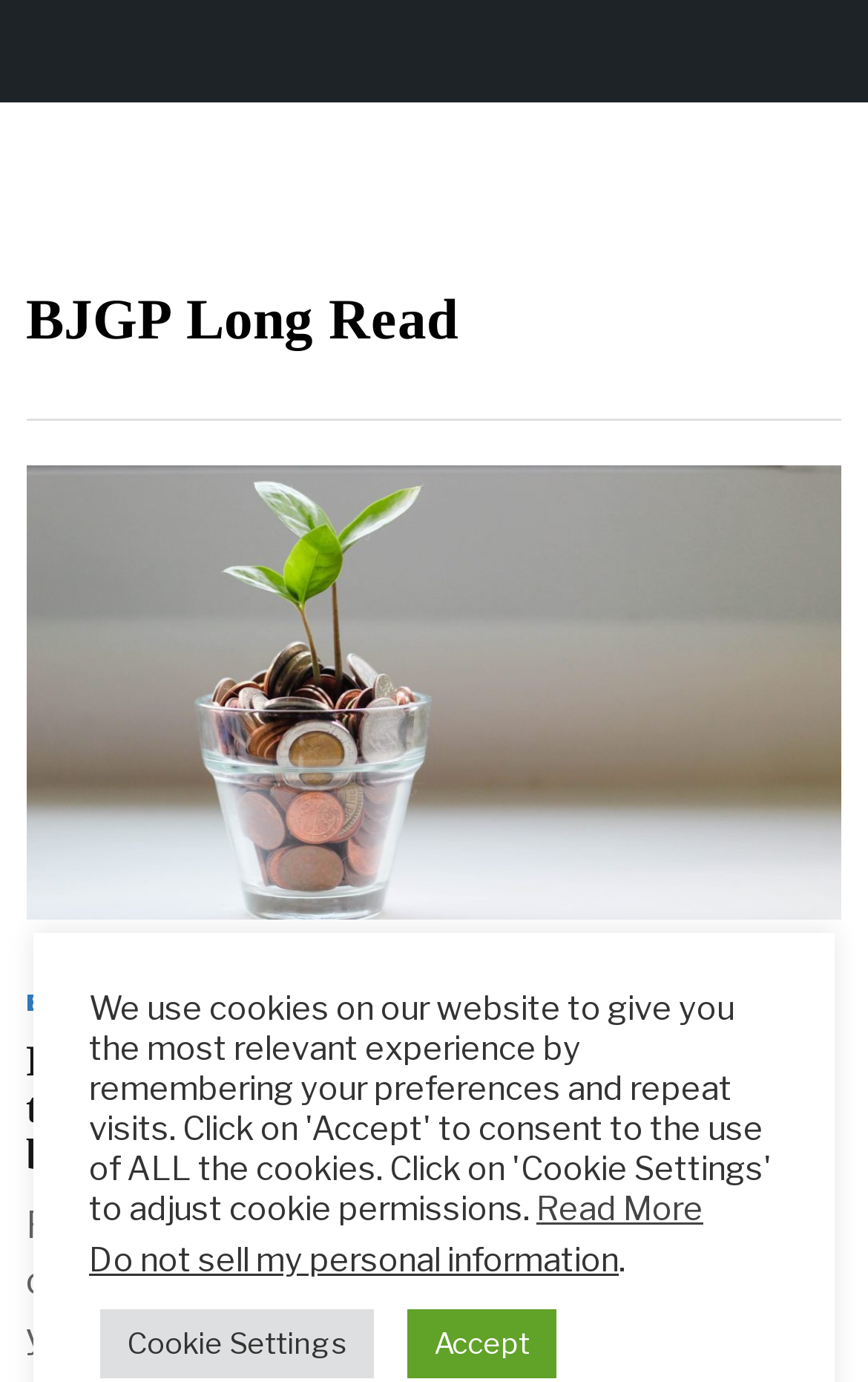Give the bounding box coordinates for the element described by: "Read More".

[0.618, 0.86, 0.81, 0.889]